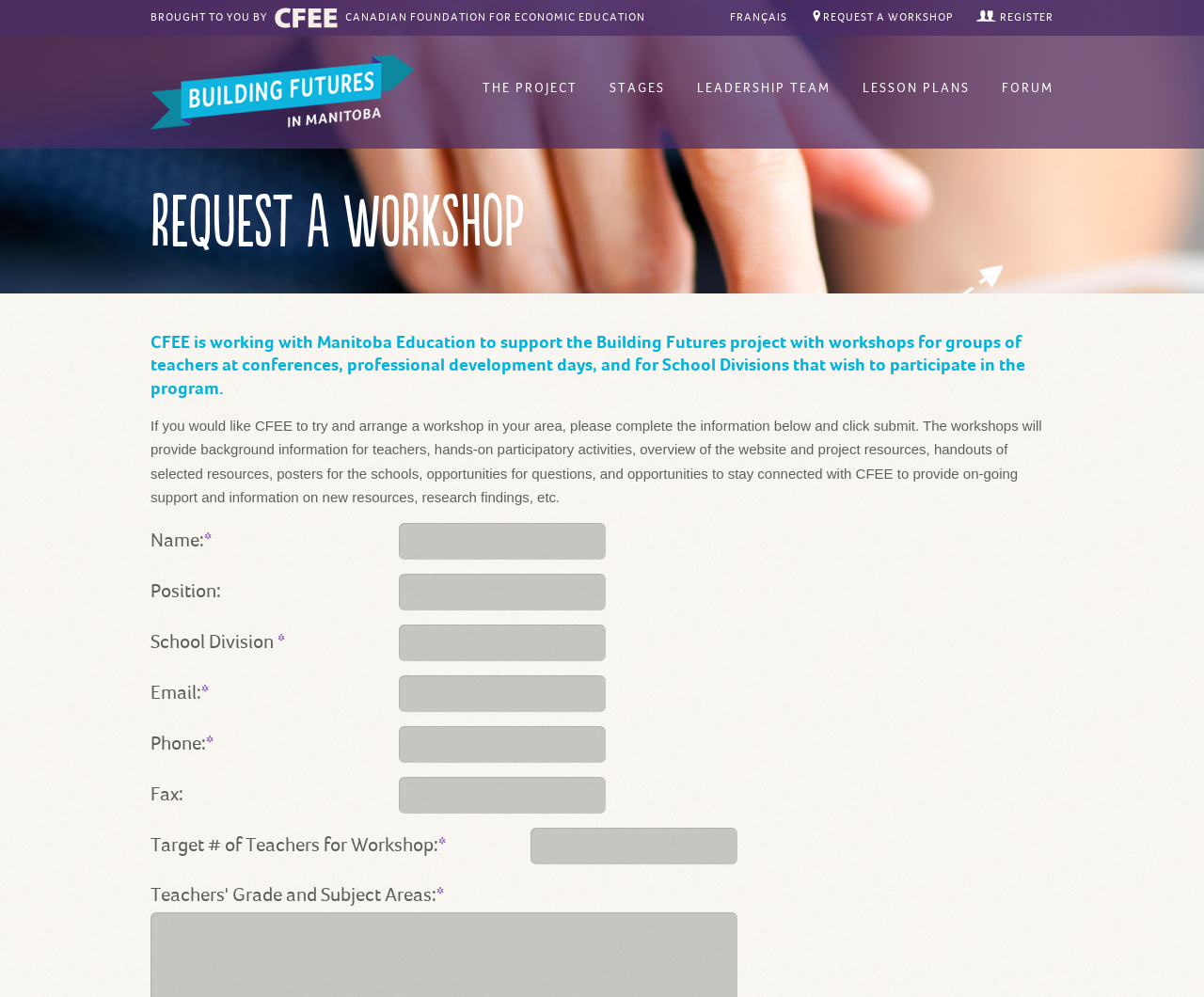Using the webpage screenshot, locate the HTML element that fits the following description and provide its bounding box: "parent_node: Name:* name="nname"".

[0.331, 0.525, 0.503, 0.562]